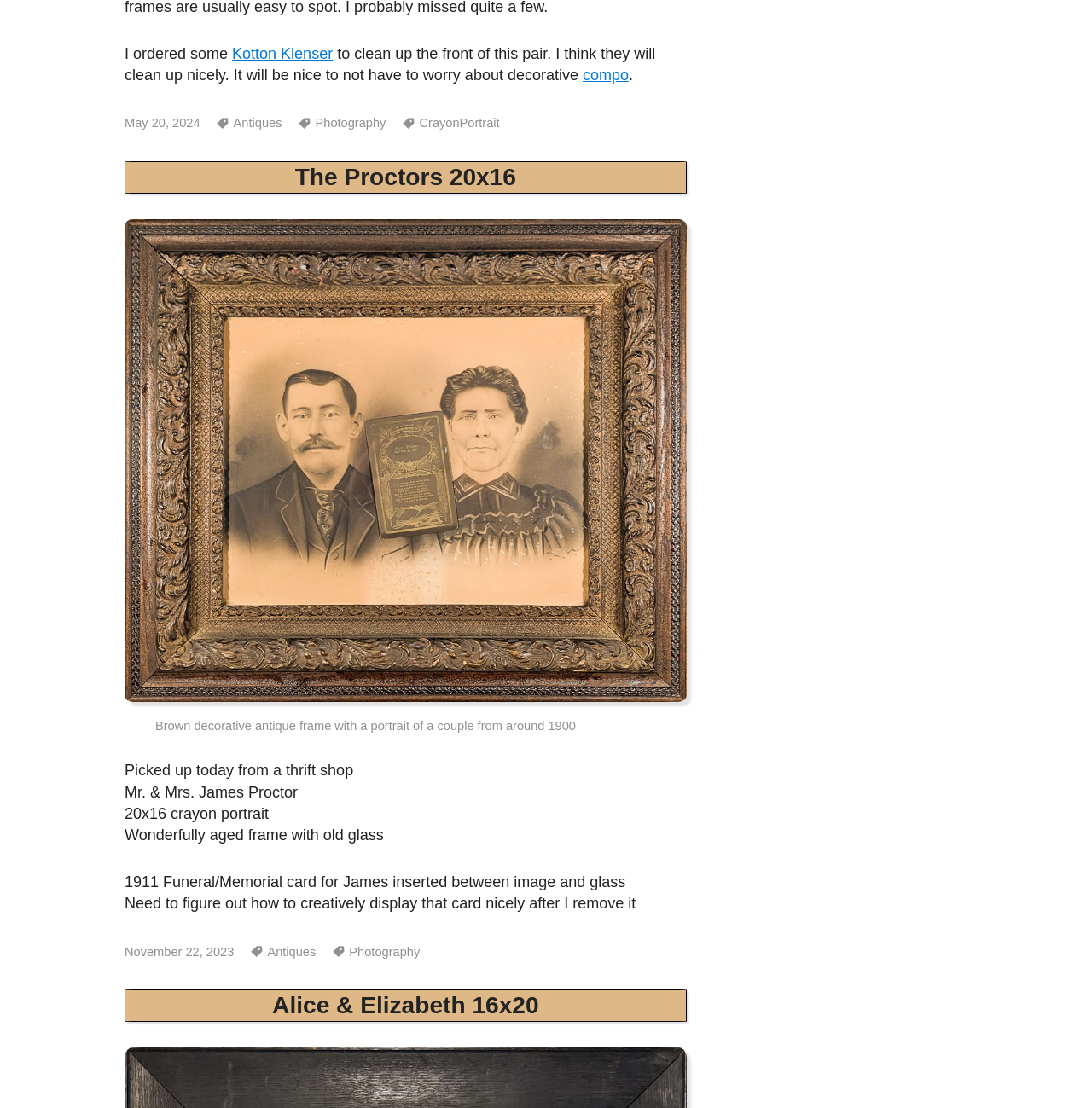Kindly determine the bounding box coordinates for the clickable area to achieve the given instruction: "Check 'November 22, 2023'".

[0.114, 0.853, 0.214, 0.865]